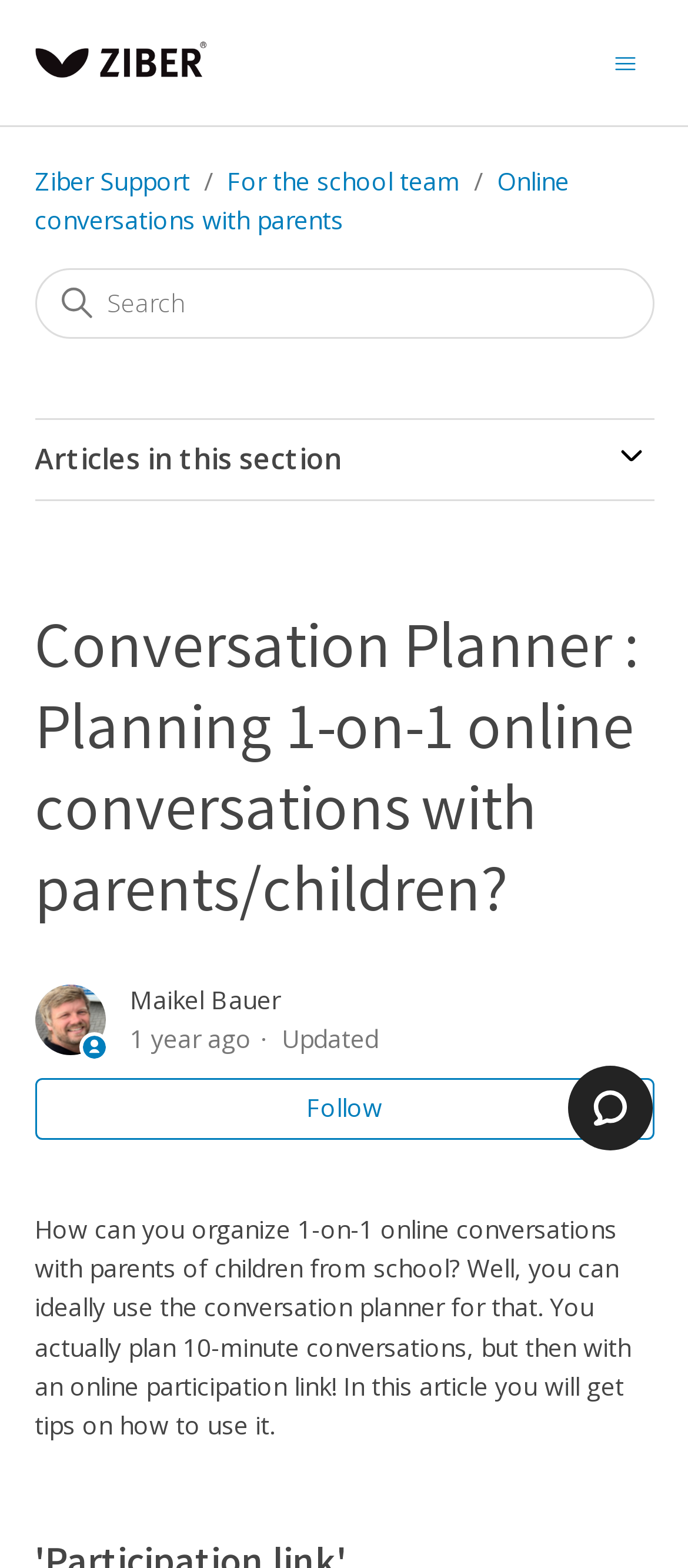Who wrote the article?
Answer the question with a detailed explanation, including all necessary information.

The author of the article is Maikel Bauer, as indicated by the StaticText element with the text 'Maikel Bauer' on the webpage.